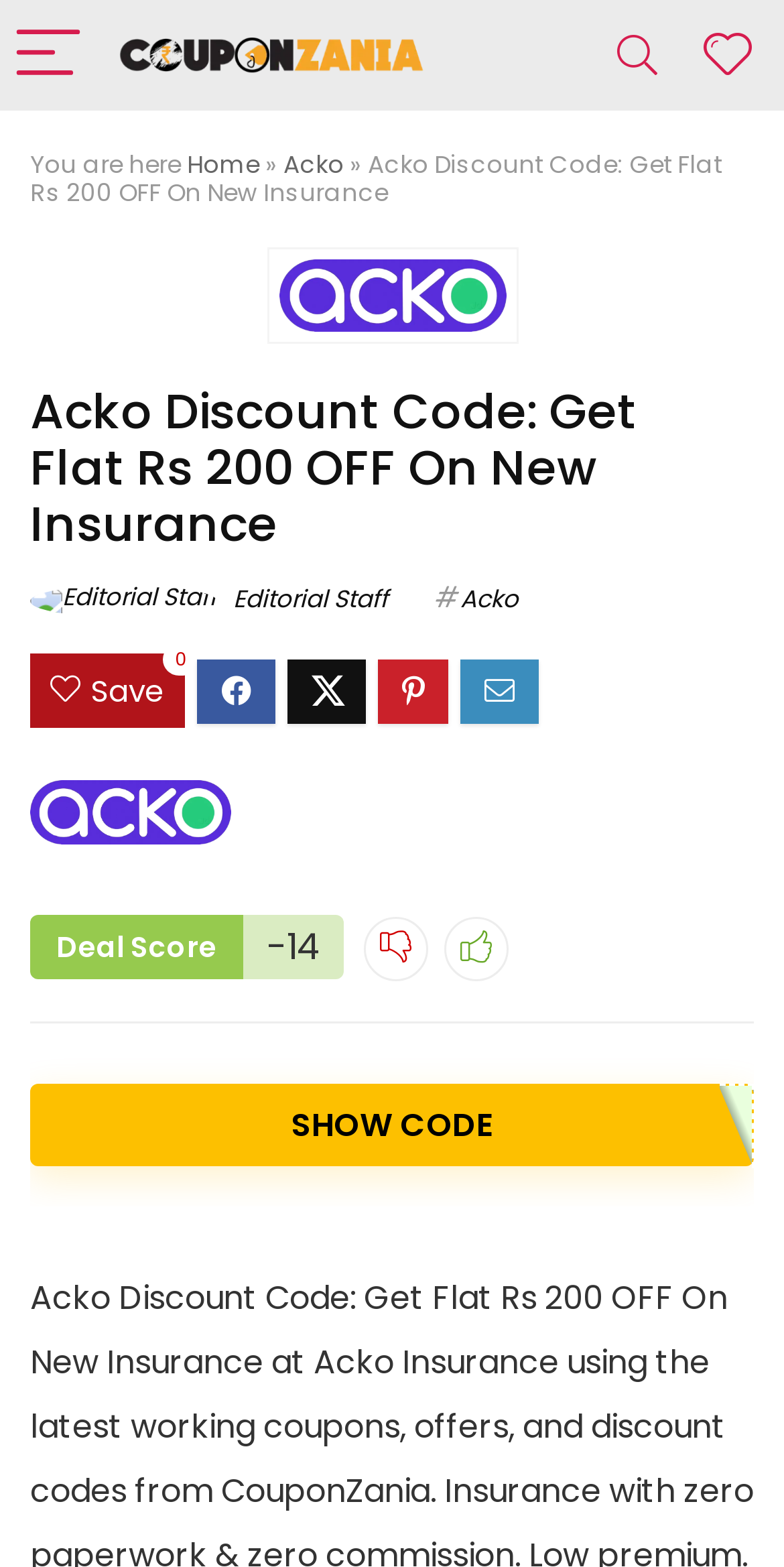For the following element description, predict the bounding box coordinates in the format (top-left x, top-left y, bottom-right x, bottom-right y). All values should be floating point numbers between 0 and 1. Description: aria-label="Search"

[0.751, 0.001, 0.874, 0.069]